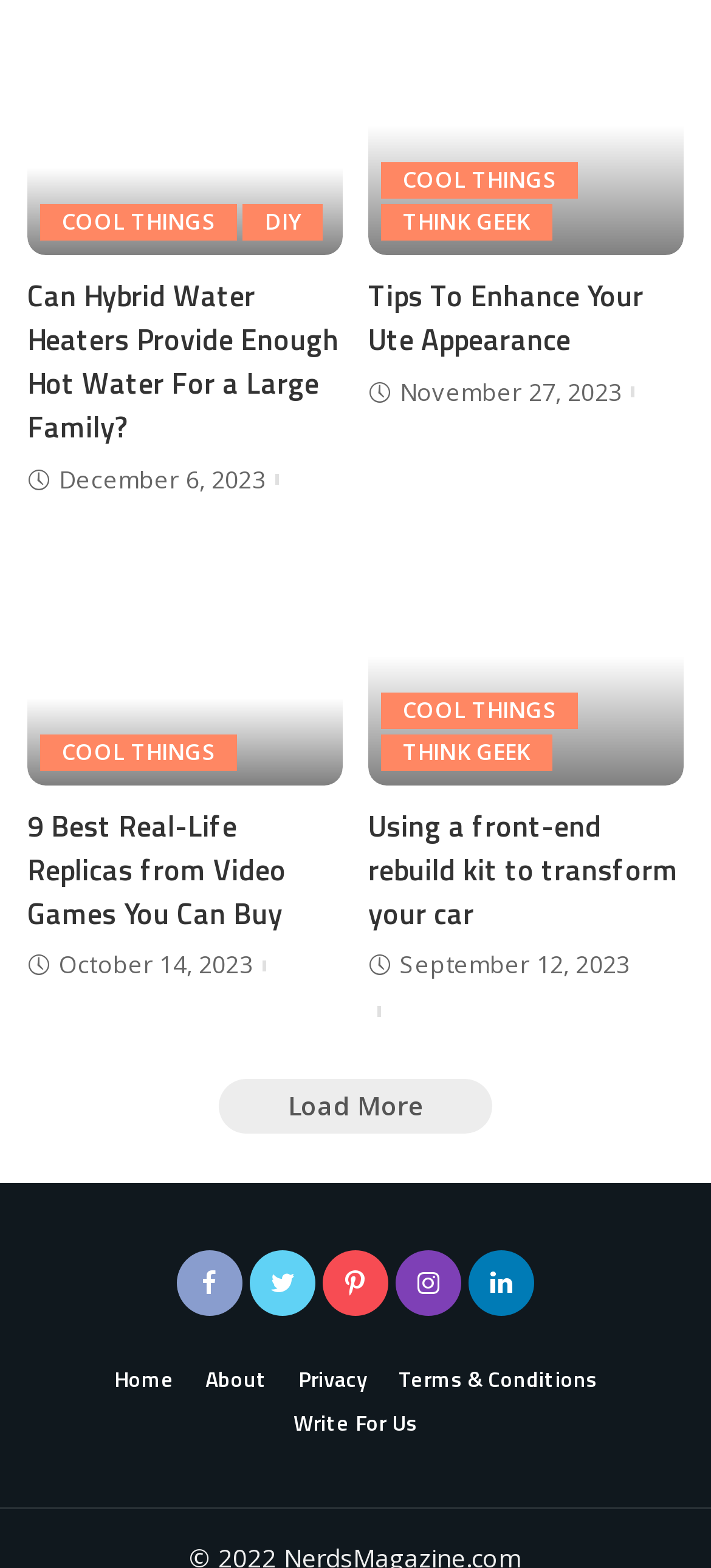Locate the bounding box coordinates of the clickable area to execute the instruction: "Load more articles". Provide the coordinates as four float numbers between 0 and 1, represented as [left, top, right, bottom].

[0.308, 0.688, 0.692, 0.723]